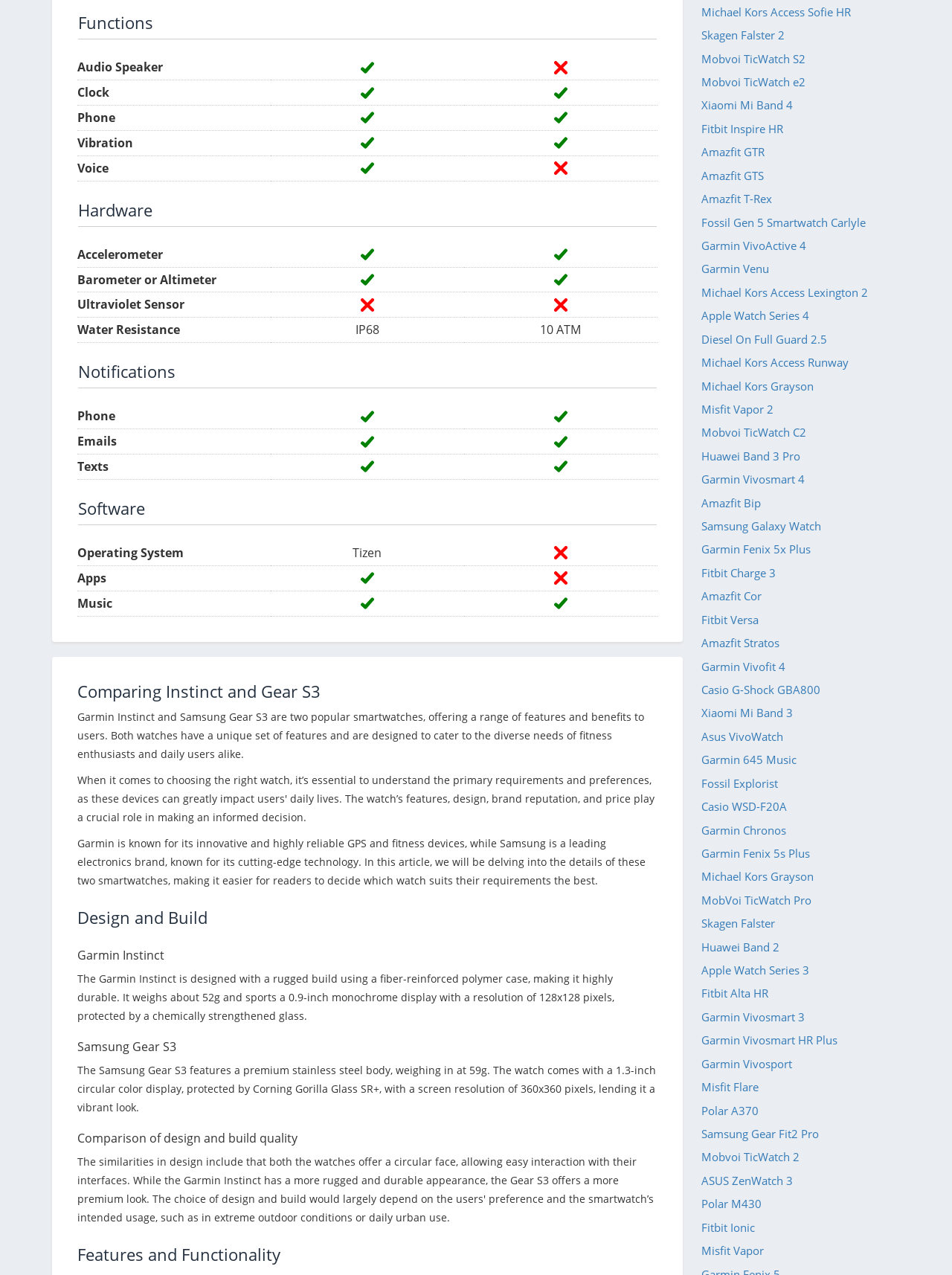Determine the bounding box for the HTML element described here: "Amazfit Cor". The coordinates should be given as [left, top, right, bottom] with each number being a float between 0 and 1.

[0.736, 0.459, 0.945, 0.477]